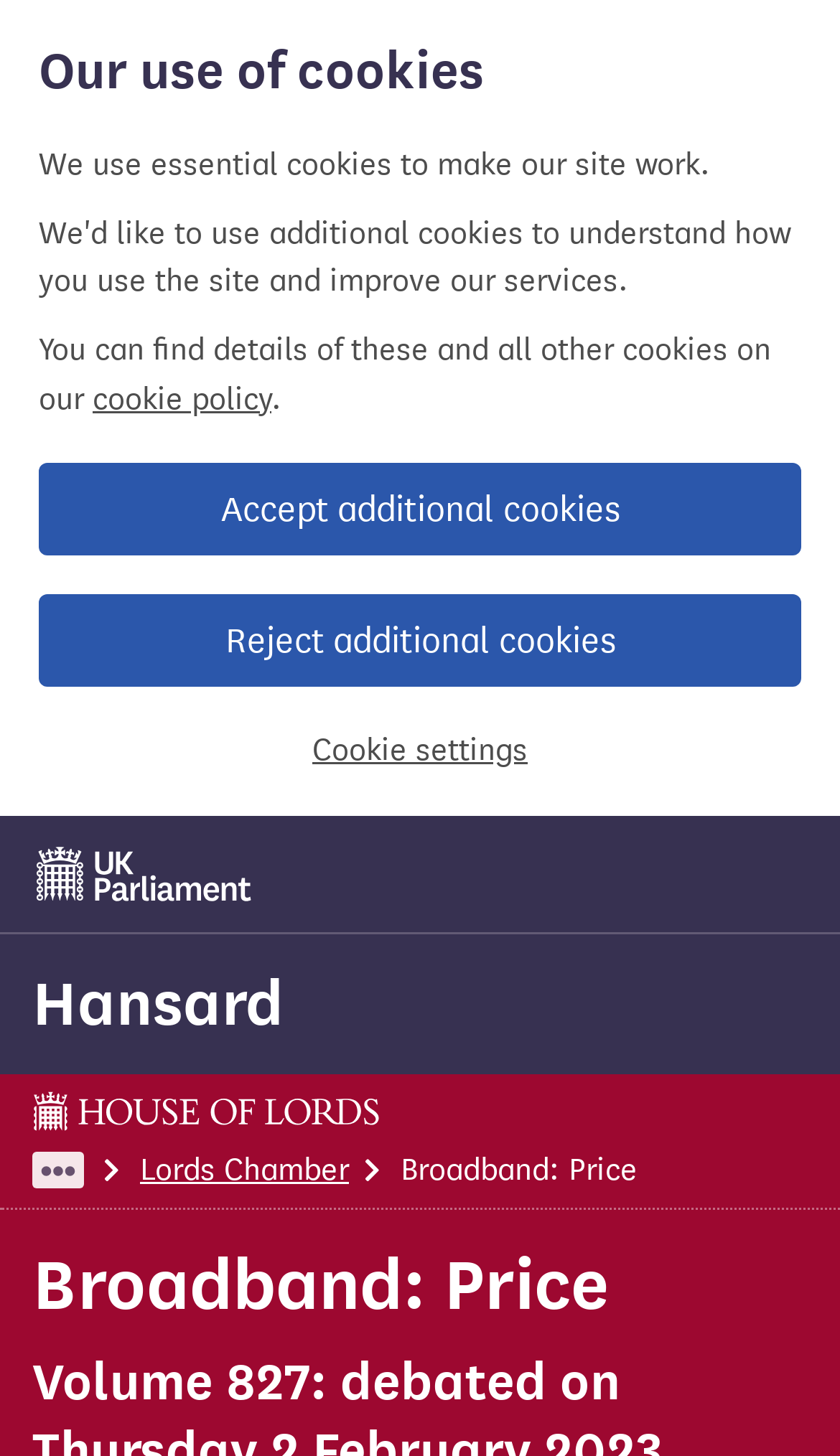Locate the bounding box coordinates of the element to click to perform the following action: 'go to Lords Chamber'. The coordinates should be given as four float values between 0 and 1, in the form of [left, top, right, bottom].

[0.167, 0.791, 0.415, 0.816]